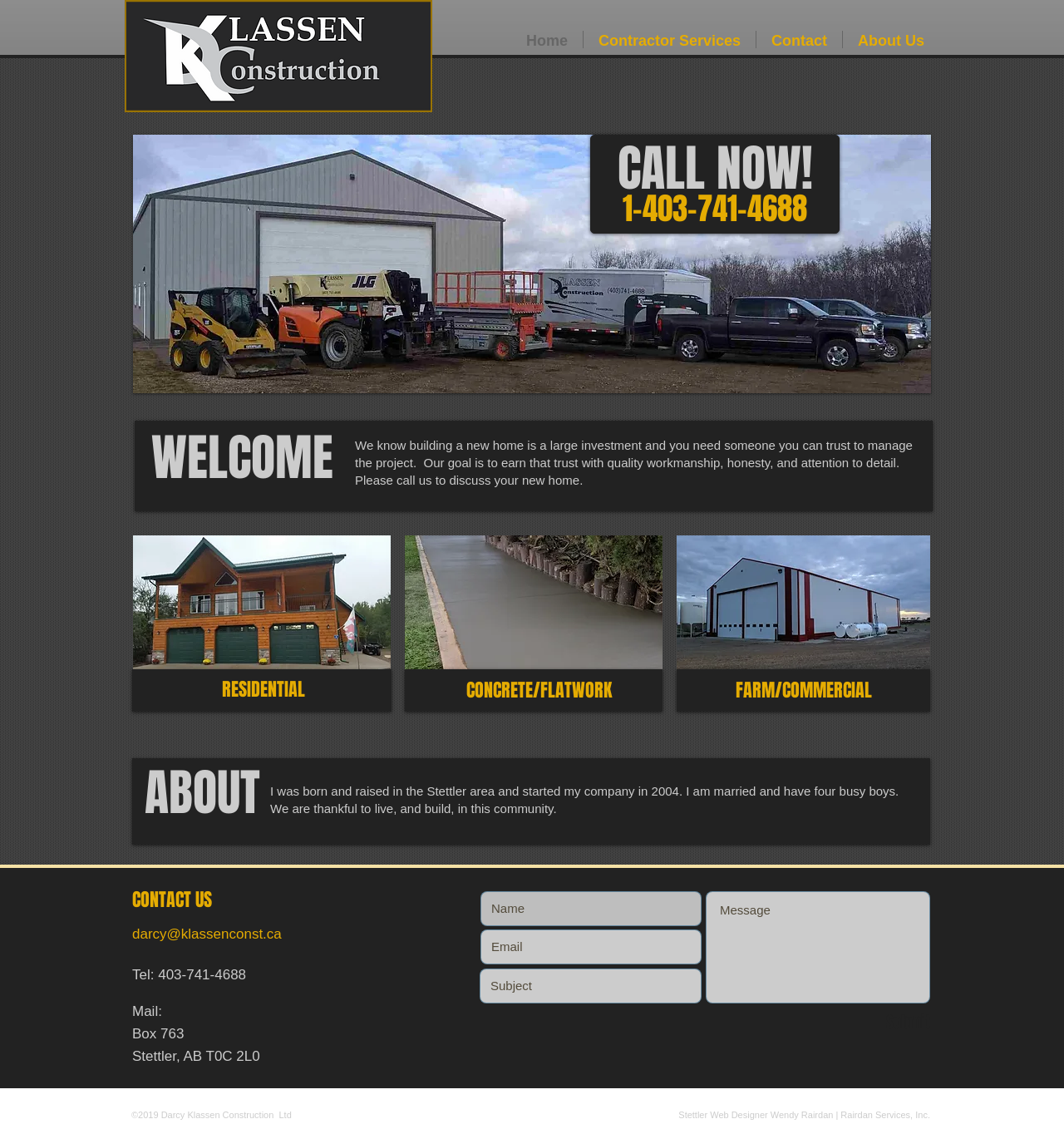Answer this question in one word or a short phrase: What is the name of the company's owner?

Darcy Klassen